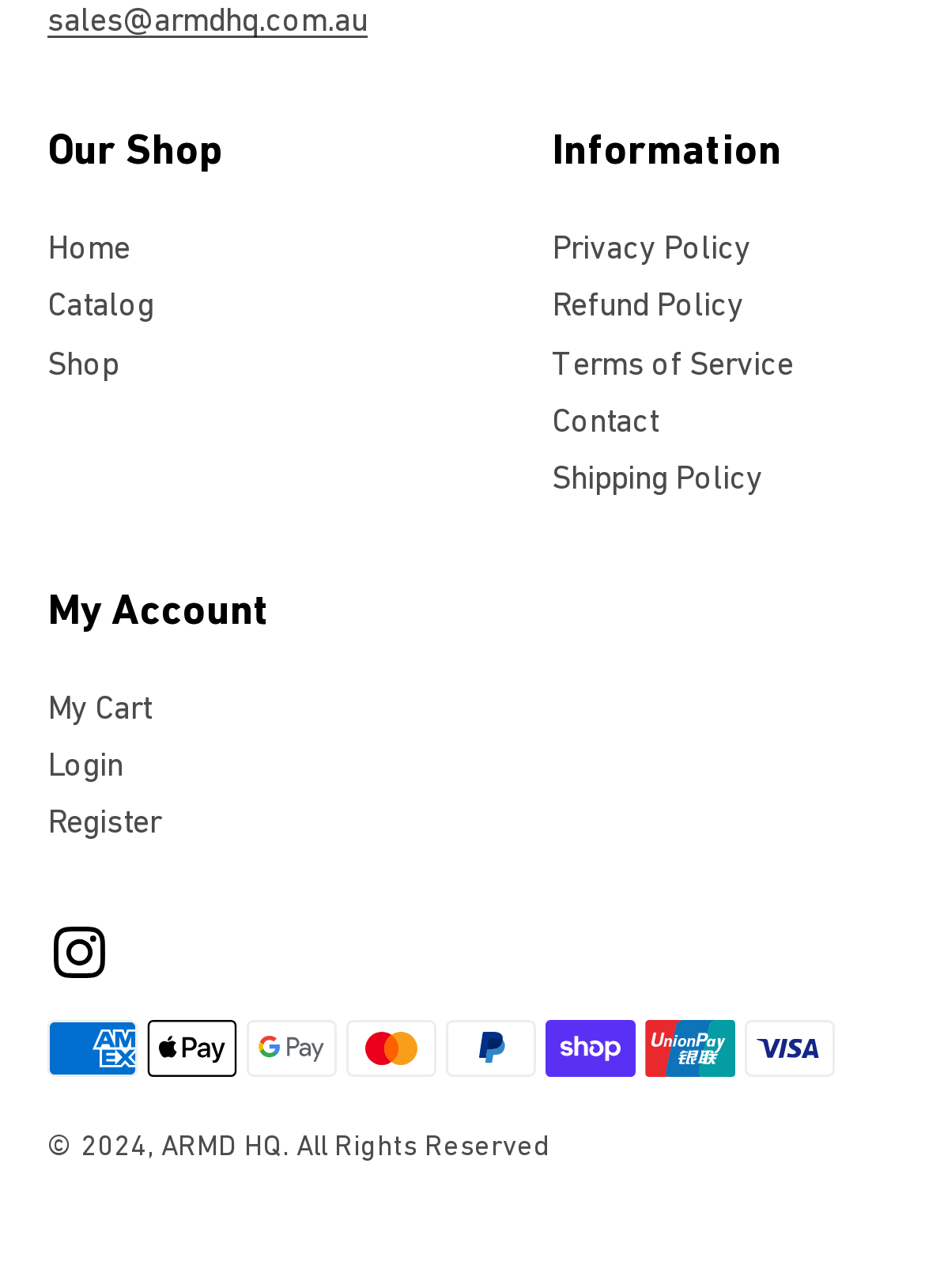Kindly determine the bounding box coordinates for the area that needs to be clicked to execute this instruction: "view catalog".

[0.051, 0.216, 0.167, 0.257]